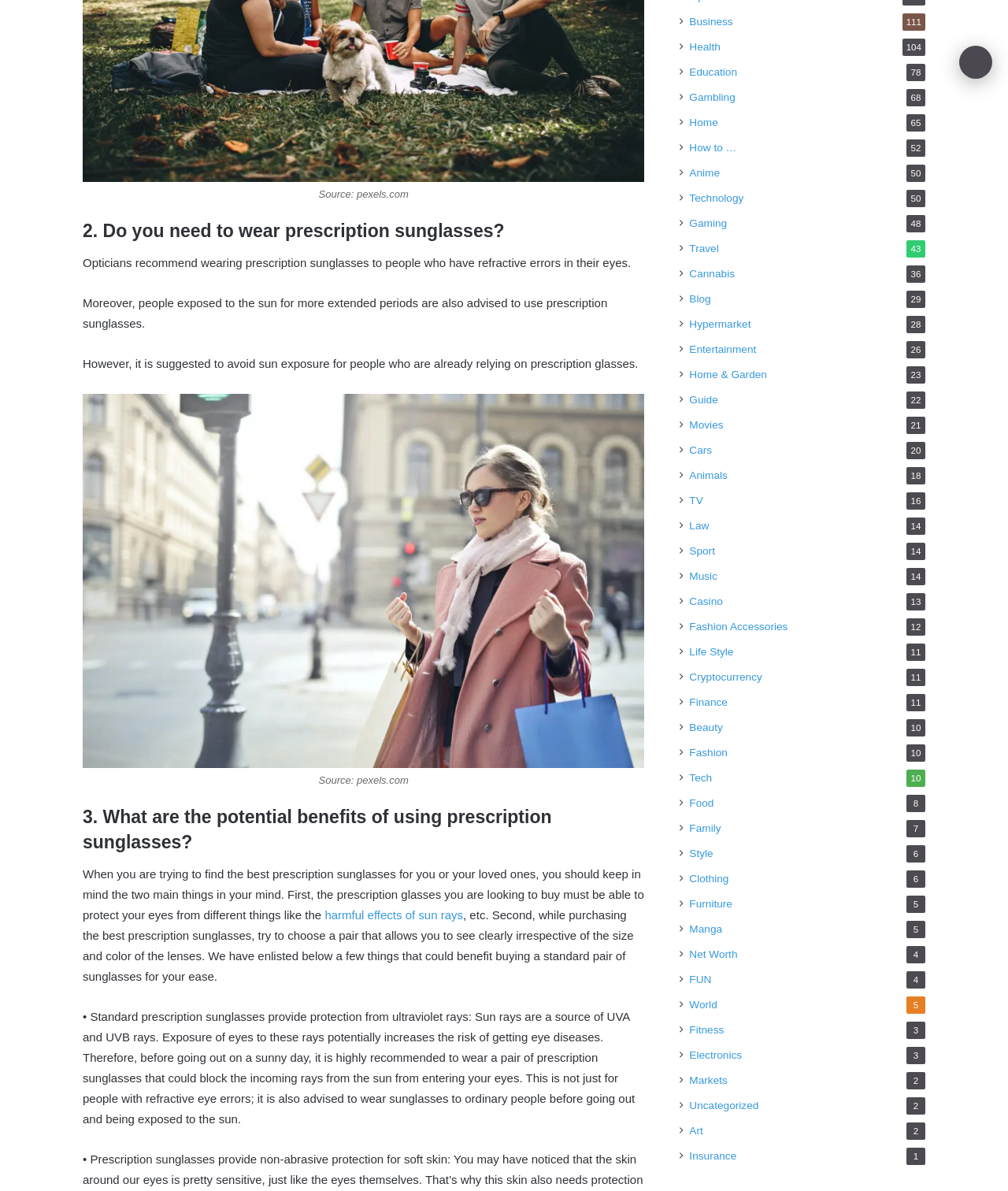Analyze the image and deliver a detailed answer to the question: What is the benefit of standard prescription sunglasses?

According to the webpage, one of the benefits of standard prescription sunglasses is that they provide protection from ultraviolet rays, which can increase the risk of getting eye diseases. This is especially important for people who are exposed to the sun for extended periods.